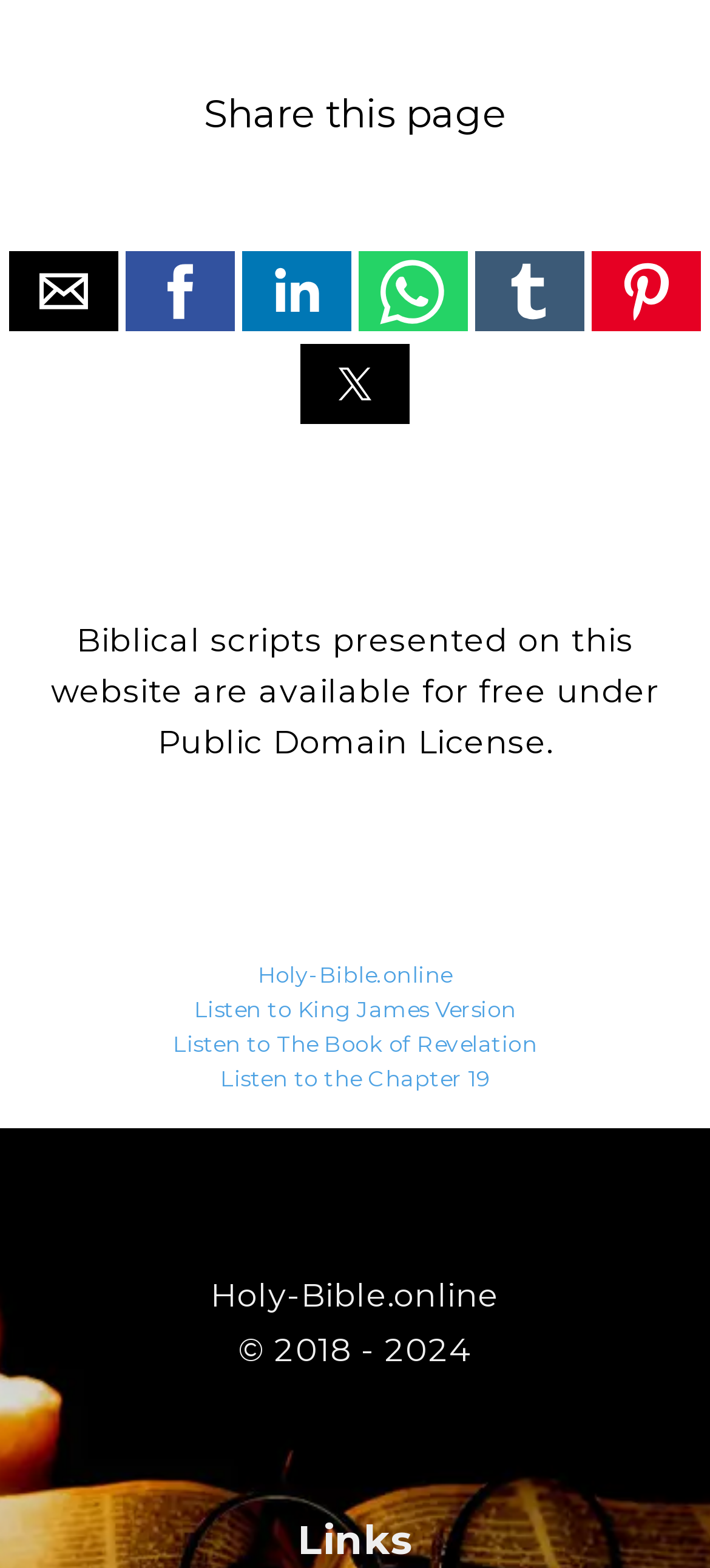Please answer the following question using a single word or phrase: 
How many share options are available?

7